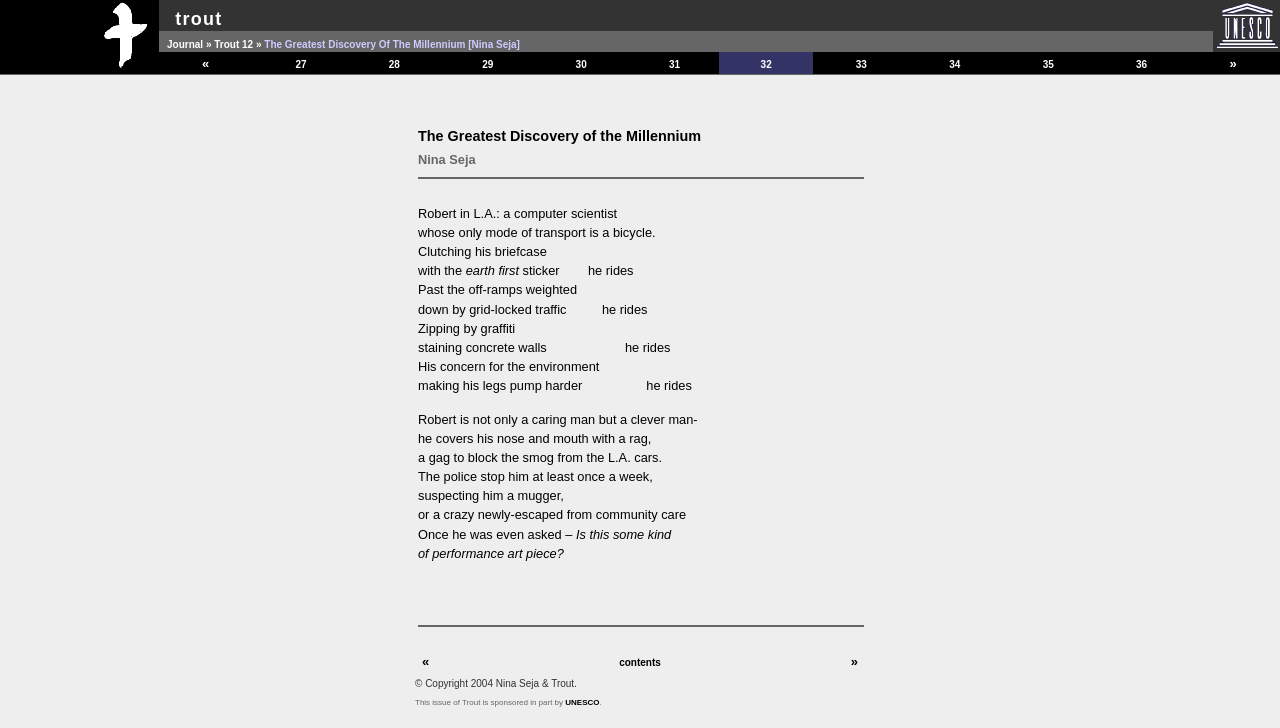Locate the primary headline on the webpage and provide its text.

The Greatest Discovery of the Millennium